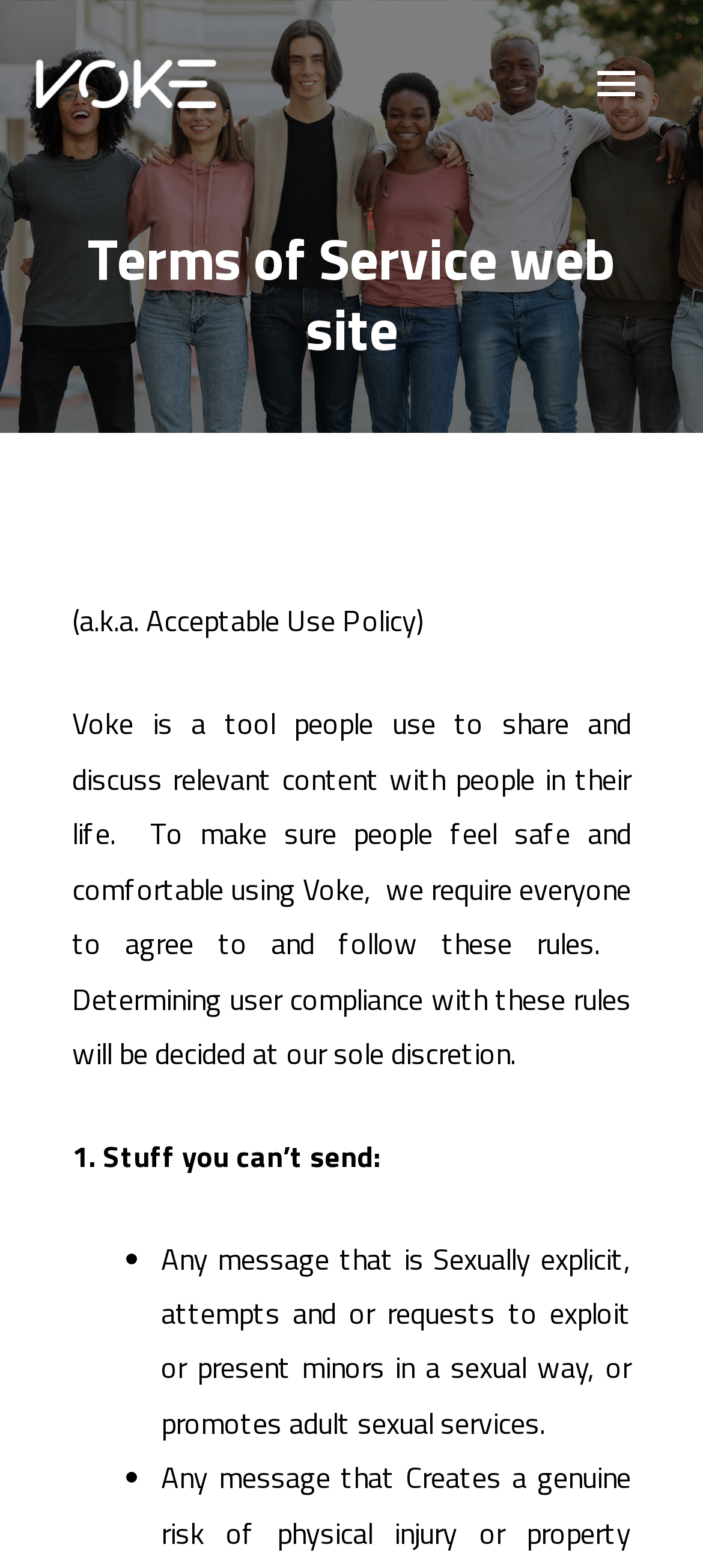What type of content is not allowed on Voke?
Look at the screenshot and provide an in-depth answer.

The webpage lists 'Any message that is Sexually explicit, attempts and or requests to exploit or present minors in a sexual way, or promotes adult sexual services' as an example of content that is not allowed on Voke.